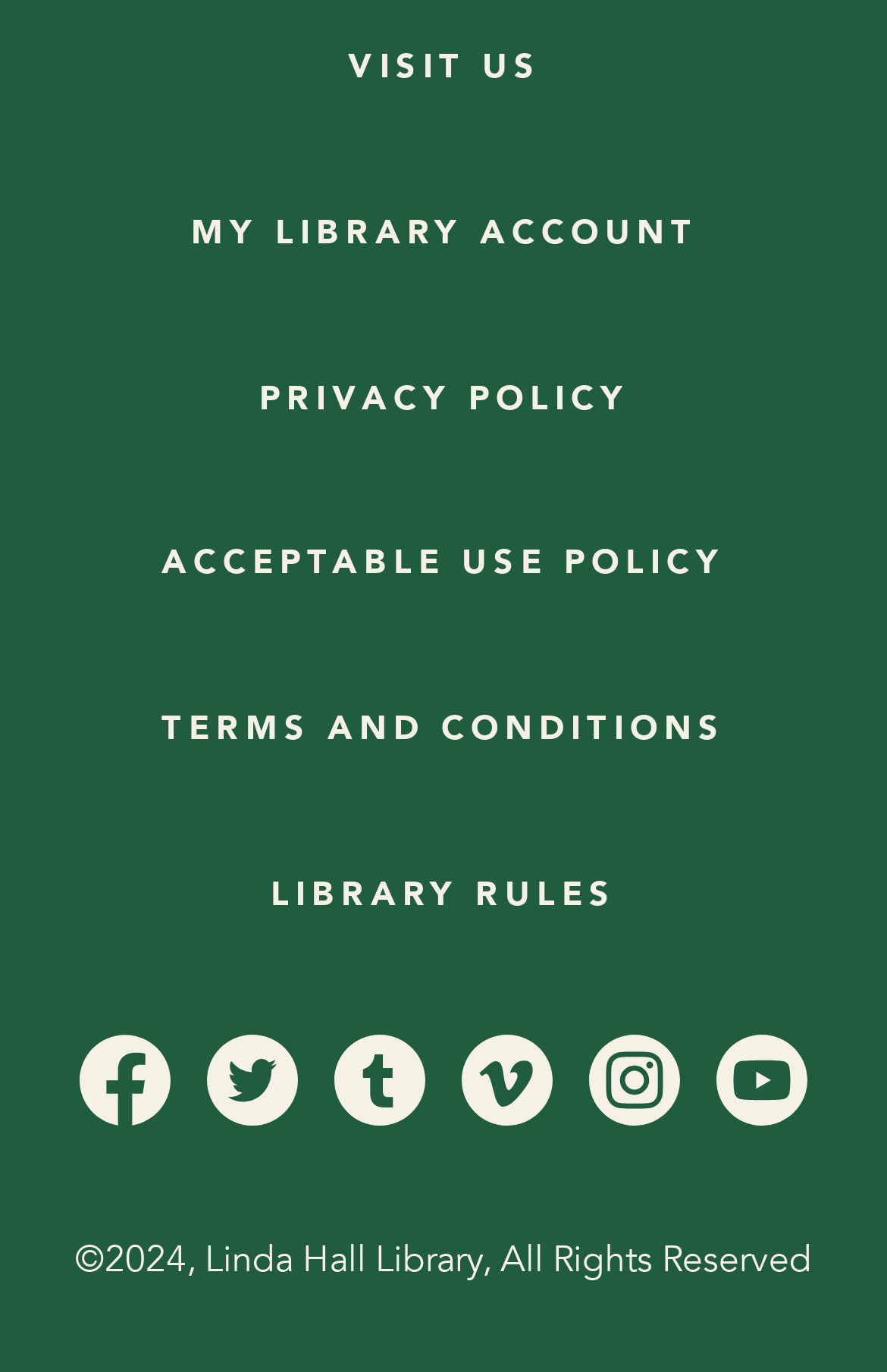Identify the bounding box coordinates of the section that should be clicked to achieve the task described: "visit the library".

[0.391, 0.032, 0.609, 0.066]